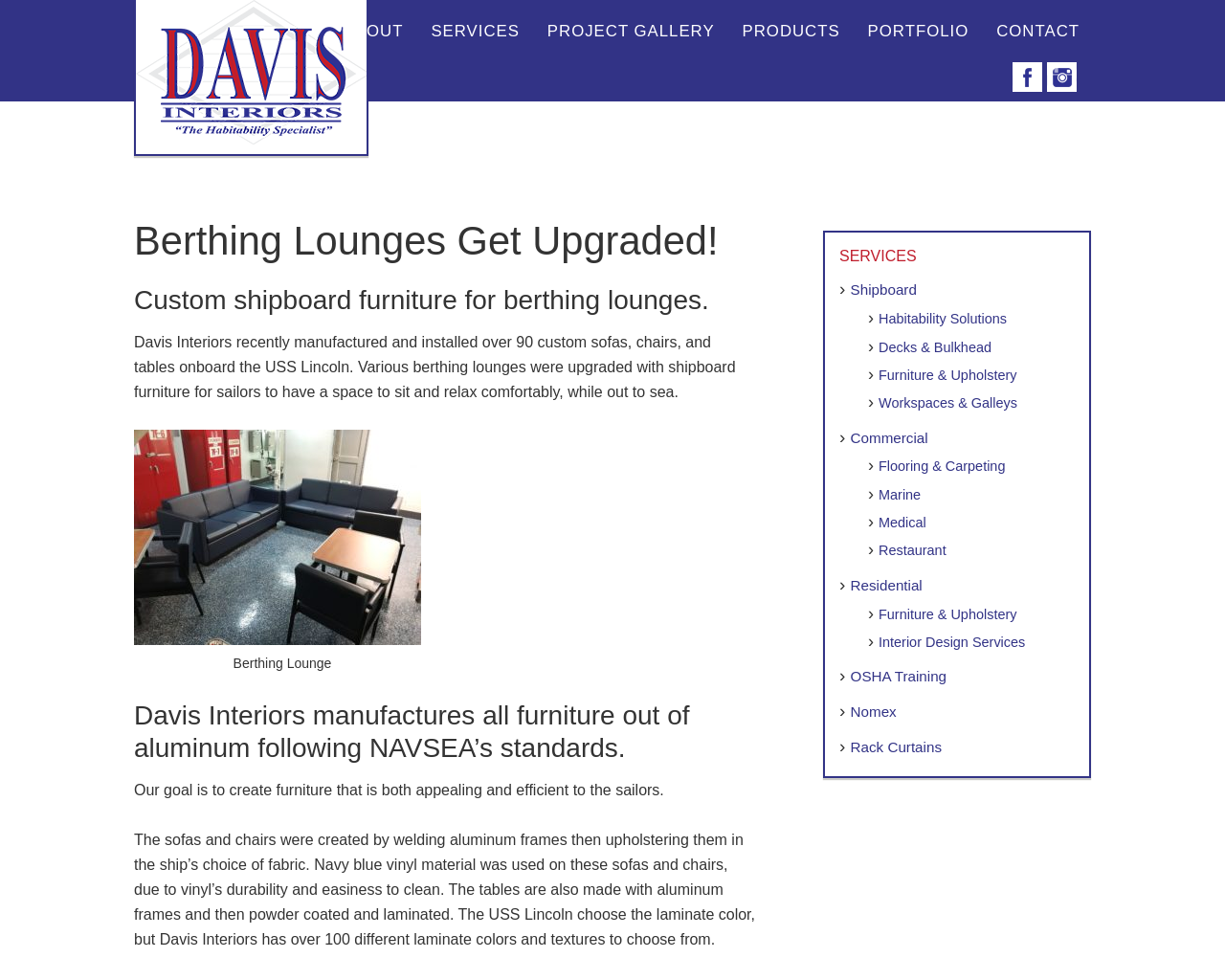Please identify the webpage's heading and generate its text content.

Berthing Lounges Get Upgraded!